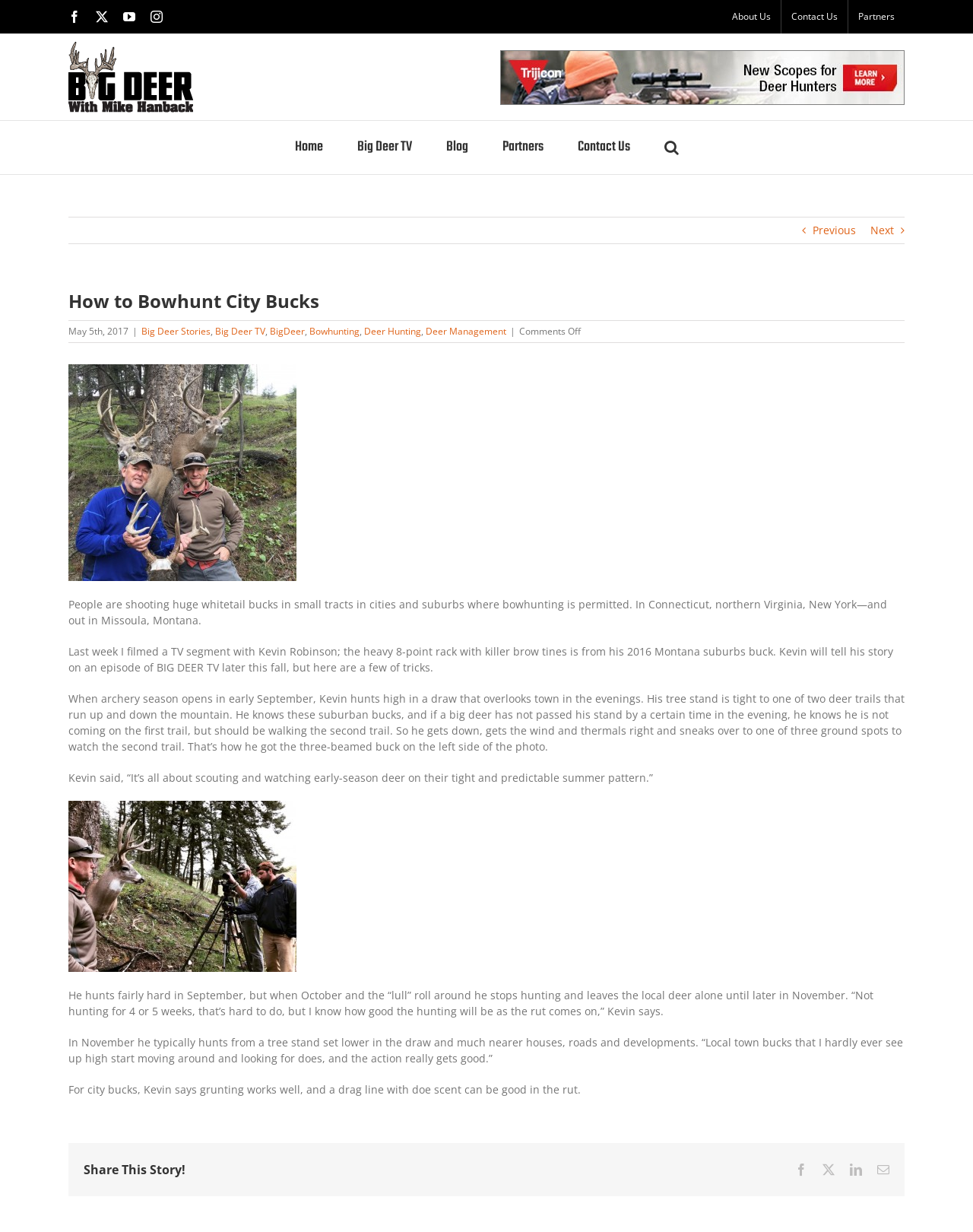Show the bounding box coordinates of the region that should be clicked to follow the instruction: "View the Big Deer TV page."

[0.367, 0.098, 0.423, 0.141]